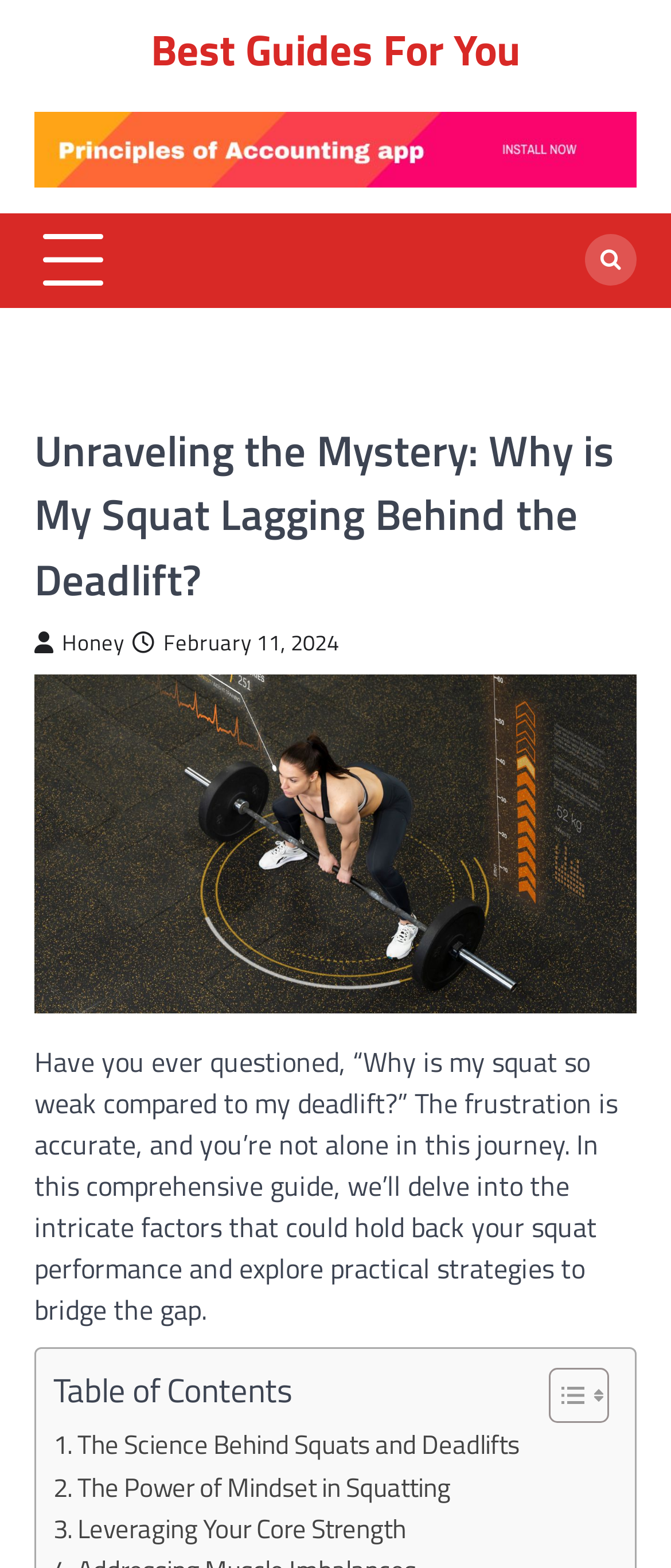Please give the bounding box coordinates of the area that should be clicked to fulfill the following instruction: "View the advertisement image". The coordinates should be in the format of four float numbers from 0 to 1, i.e., [left, top, right, bottom].

[0.051, 0.071, 0.949, 0.119]